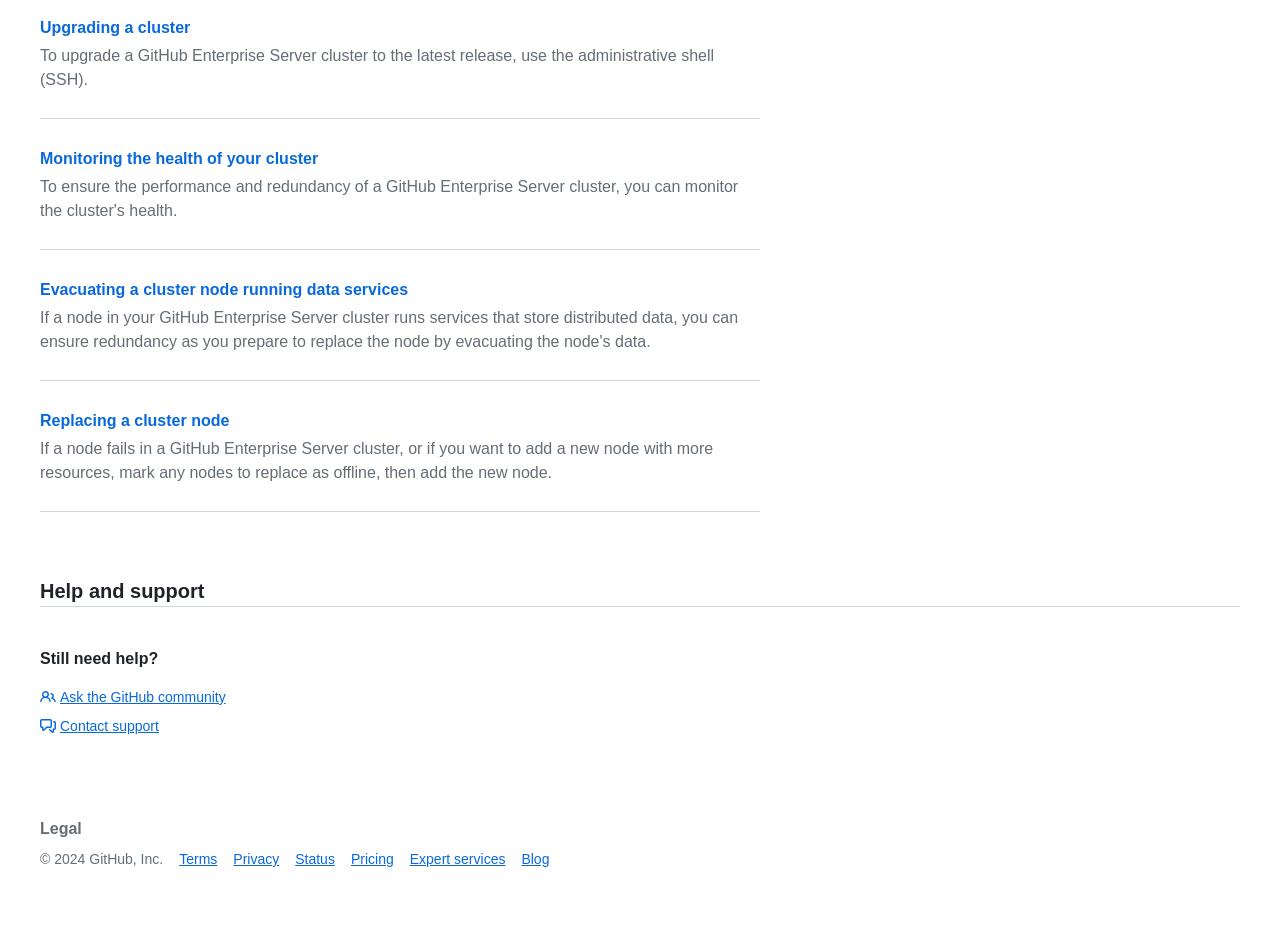Bounding box coordinates are specified in the format (top-left x, top-left y, bottom-right x, bottom-right y). All values are floating point numbers bounded between 0 and 1. Please provide the bounding box coordinate of the region this sentence describes: Privacy

[0.182, 0.911, 0.218, 0.928]